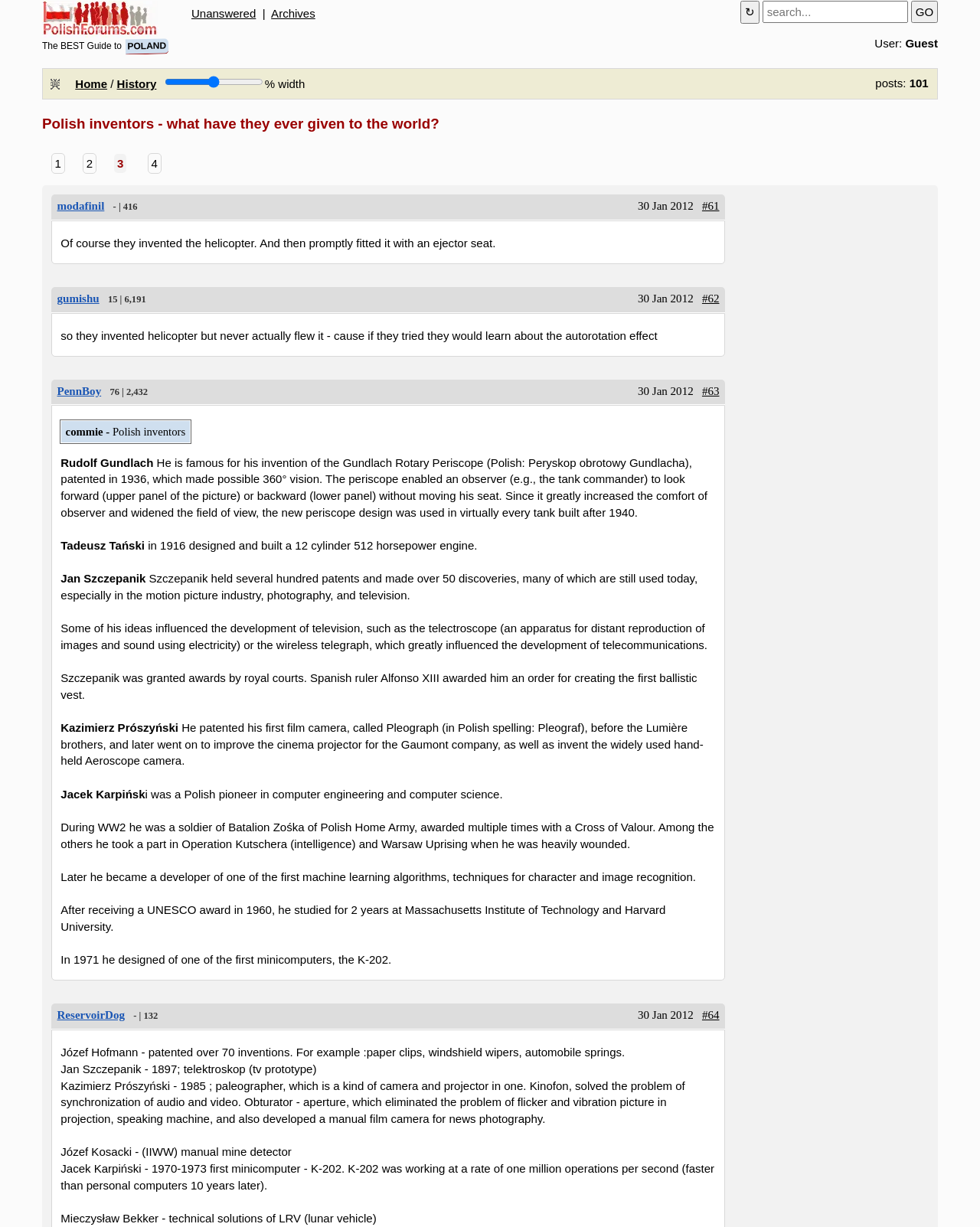Provide the bounding box for the UI element matching this description: "modafinil".

[0.058, 0.163, 0.107, 0.173]